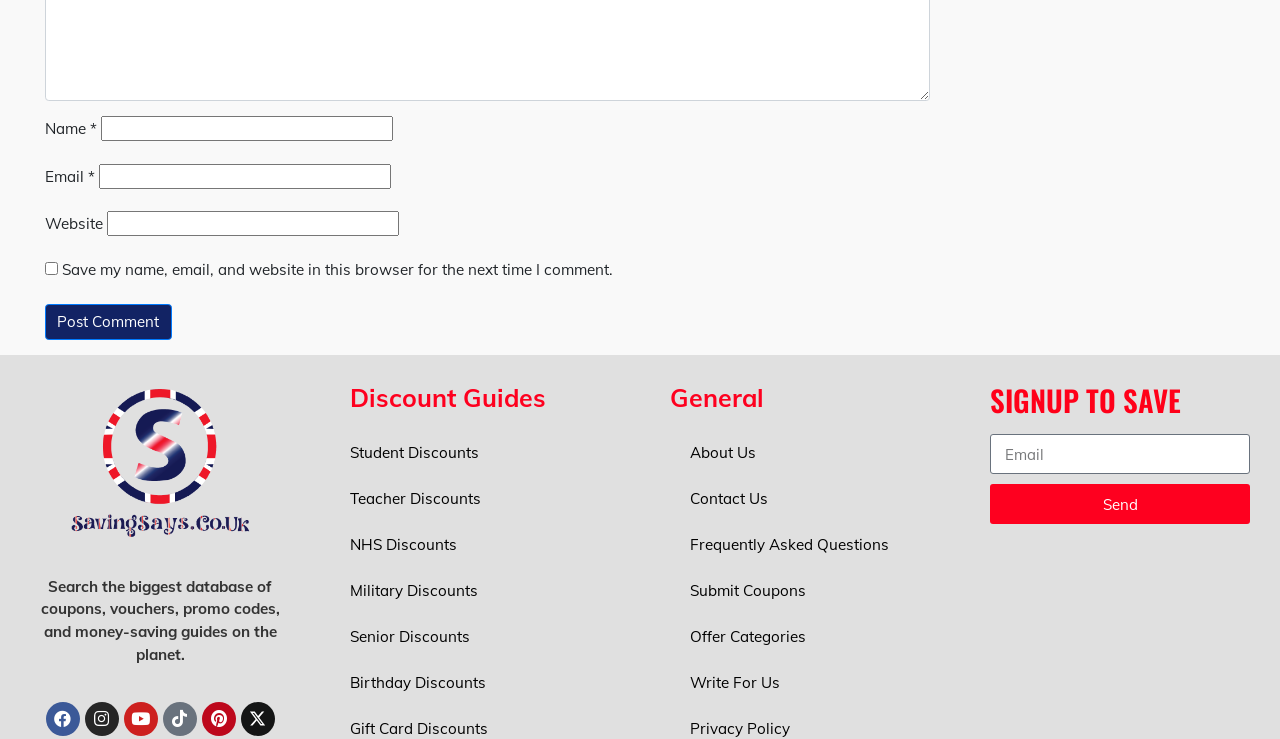What social media platforms is the website available on?
Provide an in-depth and detailed explanation in response to the question.

The webpage has links to the website's social media profiles, including Facebook, Instagram, Youtube, Tiktok, and Pinterest, indicating that the website is available on these platforms.